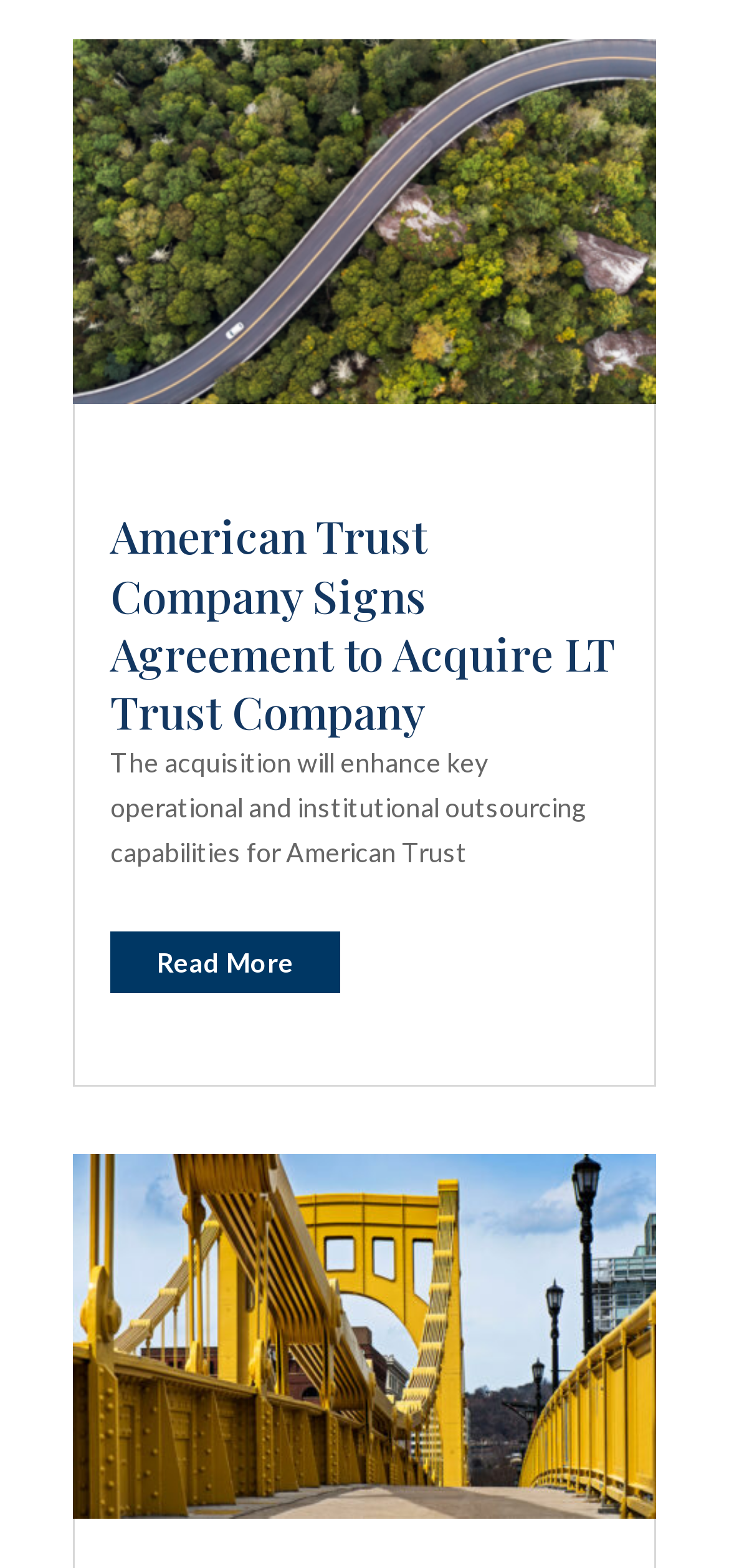What is the purpose of the 'Read More' link?
Provide a detailed and well-explained answer to the question.

The 'Read More' link is likely to lead to the full article of 'American Trust Company Signs Agreement to Acquire LT Trust Company', allowing users to read more about the topic.